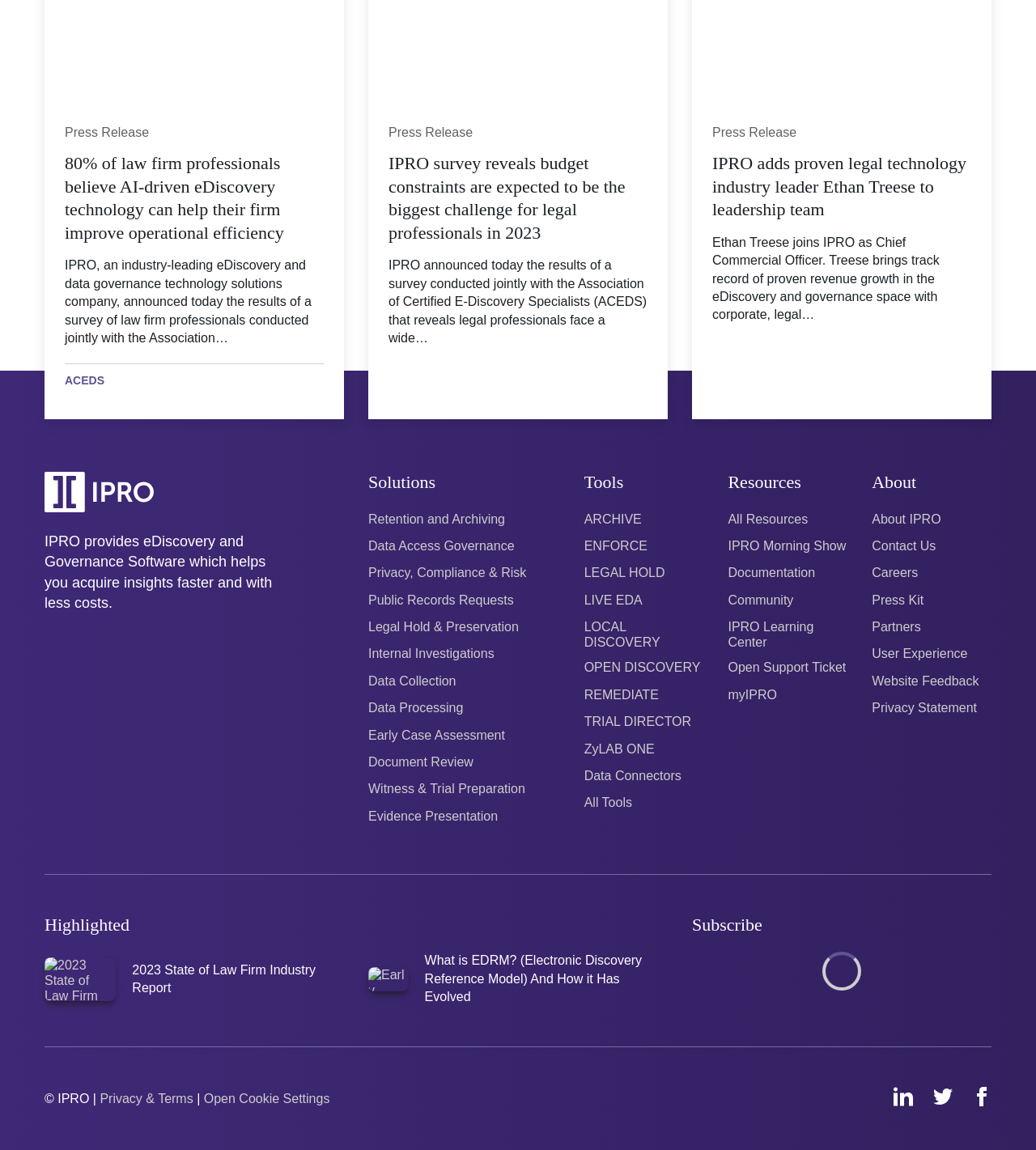What is the year mentioned in the 'Highlighted' section?
Based on the visual information, provide a detailed and comprehensive answer.

The 'Highlighted' section is located at the bottom of the webpage, and it mentions a report titled '2023 State of Law Firm Industry Report', which suggests that the year 2023 is relevant to the content in this section.